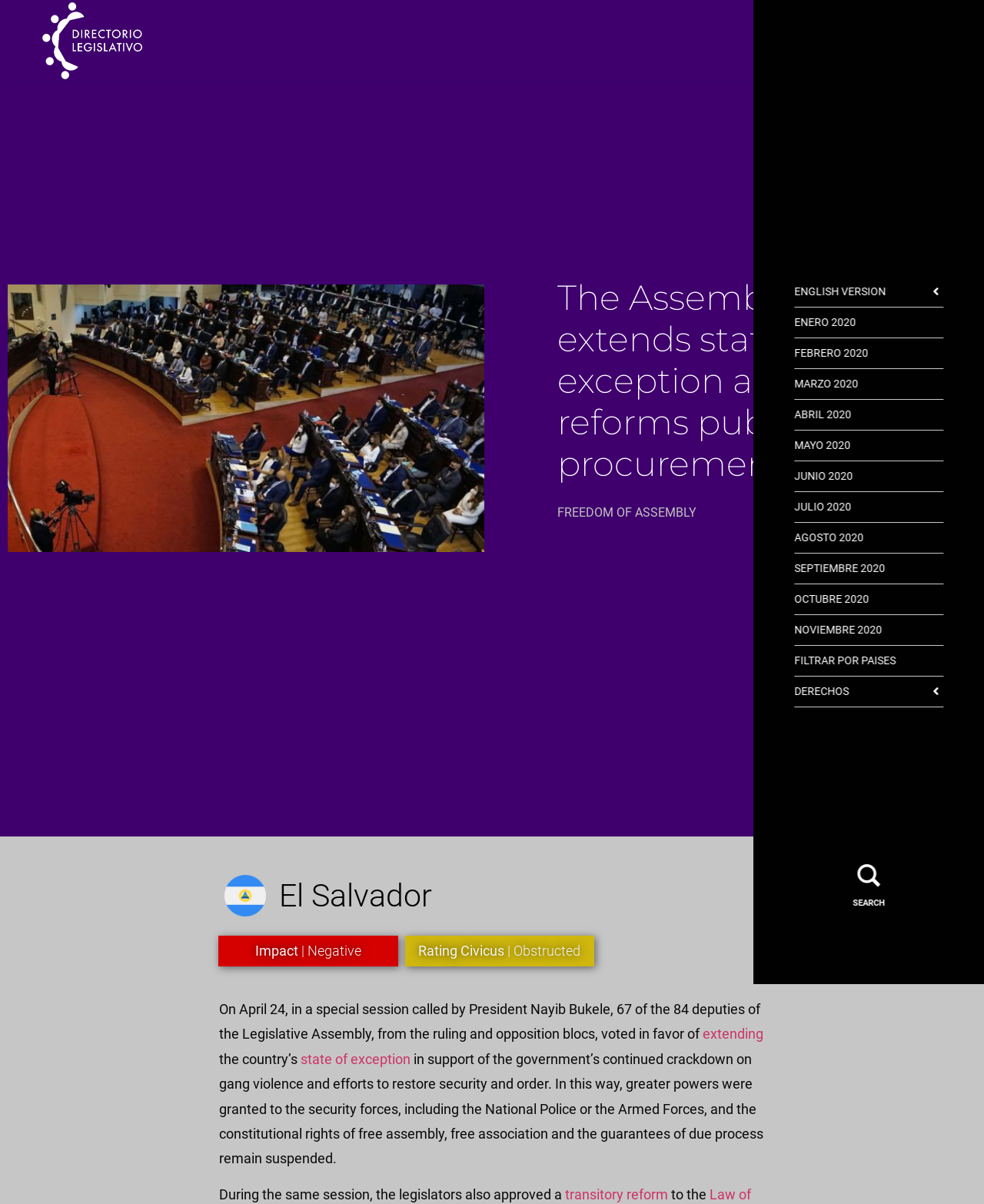Write a detailed summary of the webpage, including text, images, and layout.

The webpage appears to be a news article or report about a recent event in El Salvador. At the top, there is a link on the left side, and an image related to the National Assembly of El Salvador on the right side. Below the image, there is a main heading that summarizes the content of the article, which is about the Assembly extending the state of exception and reforming public procurement law.

On the right side of the main heading, there is a link to "FREEDOM OF ASSEMBLY". Below this, there are three headings that provide additional information about the impact of the event, with the country "El Salvador" listed, followed by "Impact | Negative" and "Rating Civicus | Obstructed".

The main content of the article starts below these headings, with a block of text that describes the event in detail. The text is divided into several sections, with links to specific terms like "extending" and "state of exception" embedded within the text. The article discusses the Assembly's decision to extend the state of exception, granting greater powers to security forces and suspending certain constitutional rights.

Further down, the article continues to describe another decision made by the legislators during the same session, which is a transitory reform to the public procurement law.